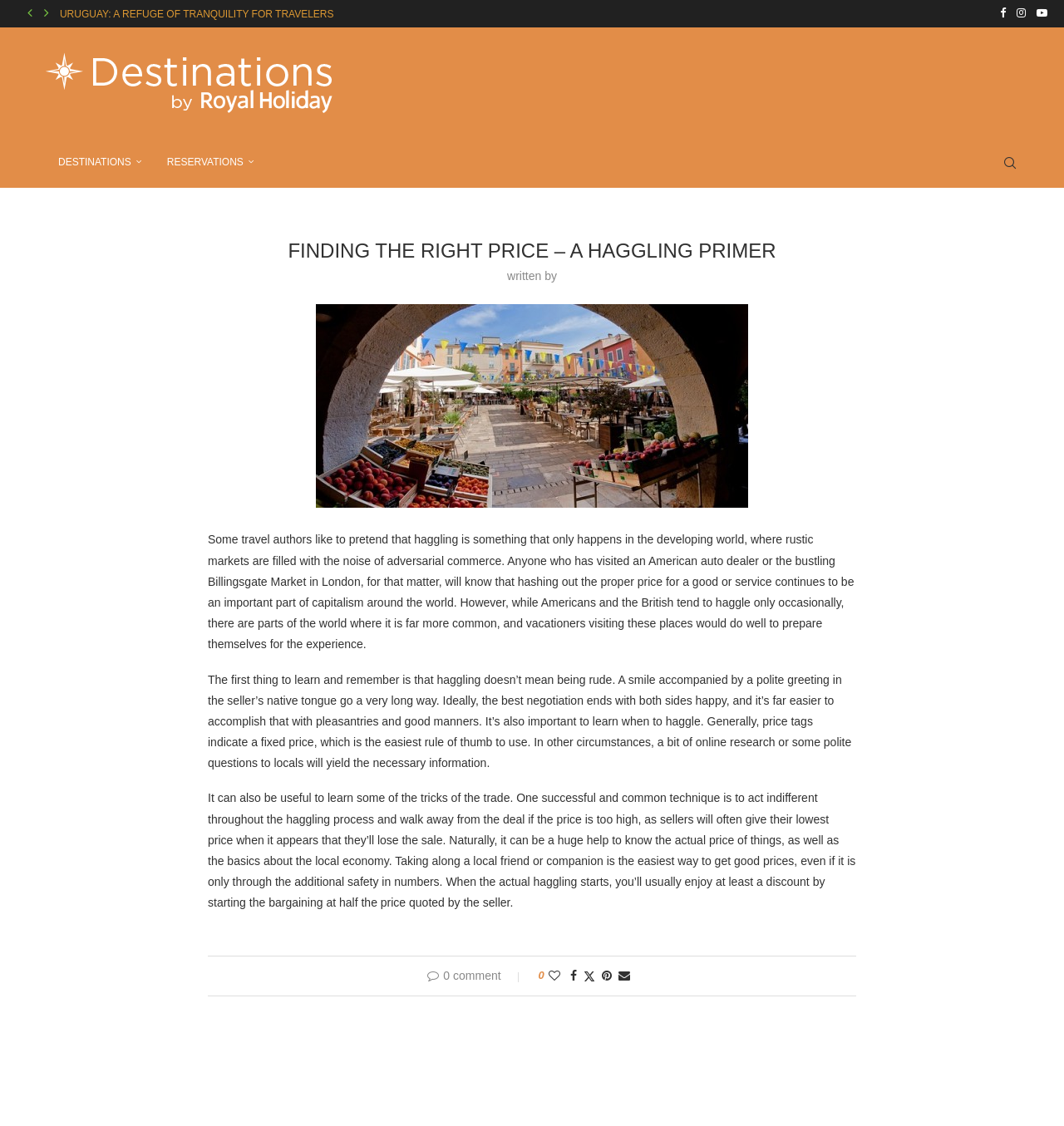Identify the primary heading of the webpage and provide its text.

FINDING THE RIGHT PRICE – A HAGGLING PRIMER